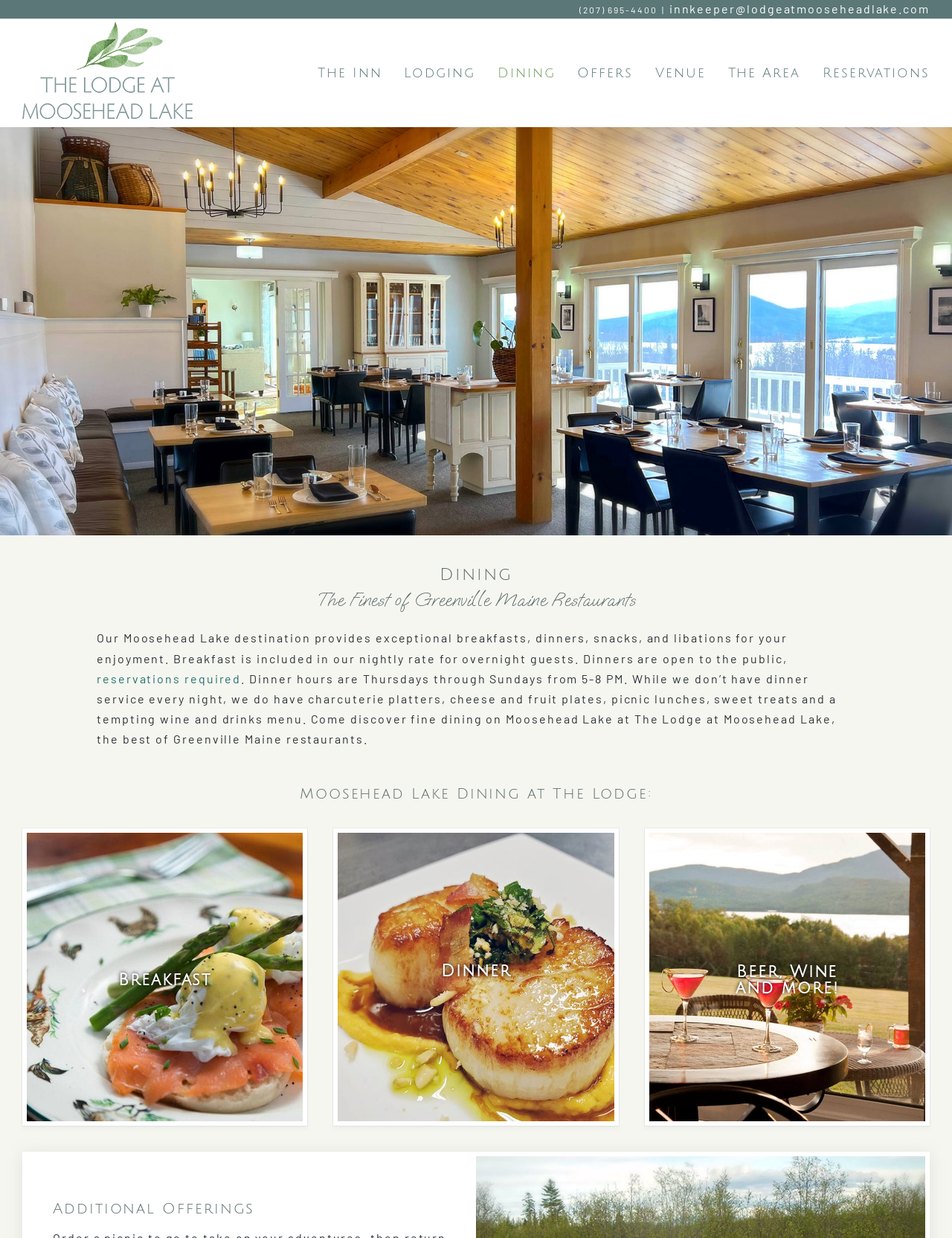Determine the bounding box coordinates for the clickable element required to fulfill the instruction: "Explore the main menu". Provide the coordinates as four float numbers between 0 and 1, i.e., [left, top, right, bottom].

[0.334, 0.016, 0.977, 0.102]